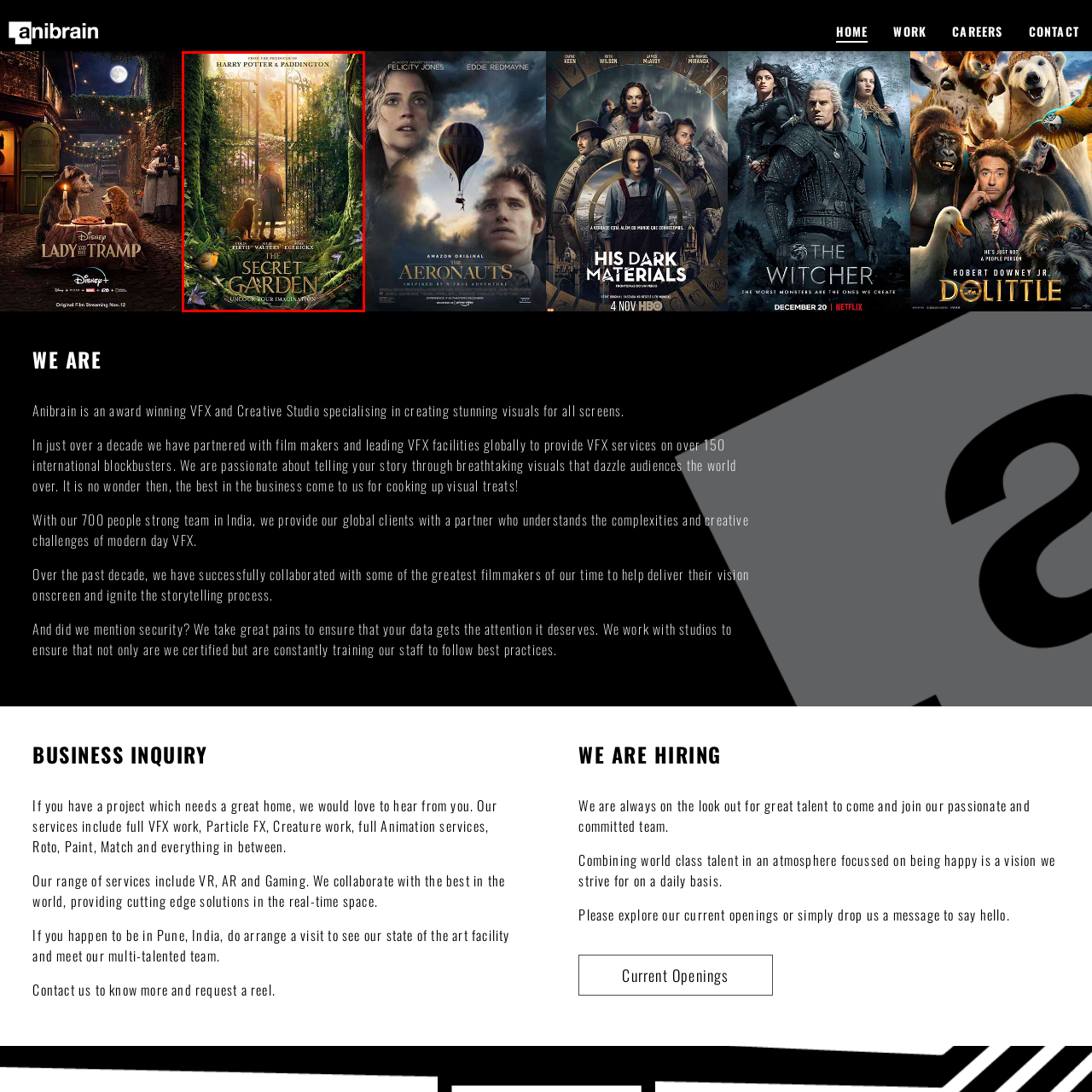What is the producer of the film?
Inspect the part of the image highlighted by the red bounding box and give a detailed answer to the question.

According to the caption, the film is produced by the team behind 'Harry Potter' and 'Paddington', which hints at its magical storytelling and visual appeal.